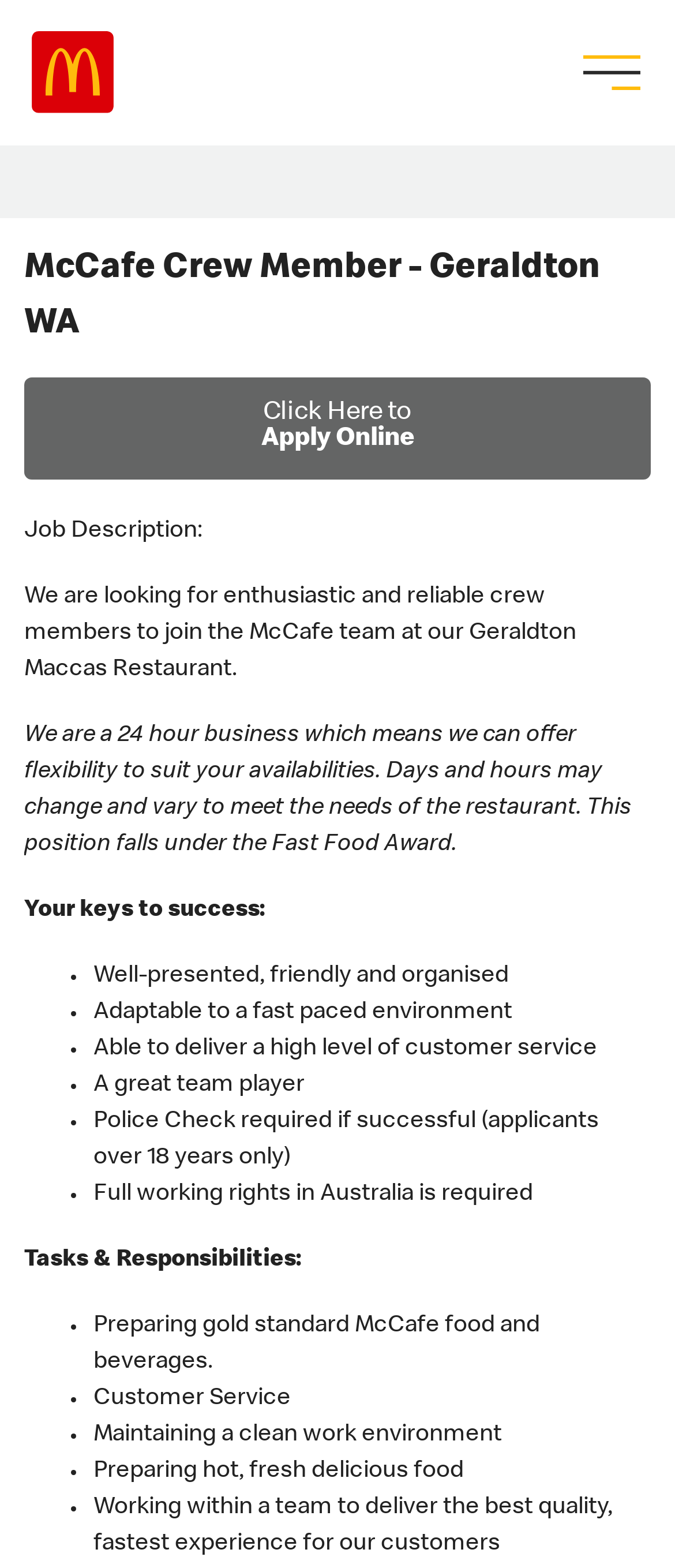Highlight the bounding box coordinates of the element you need to click to perform the following instruction: "Click the McDonald's Arch Logo."

[0.0, 0.0, 0.215, 0.093]